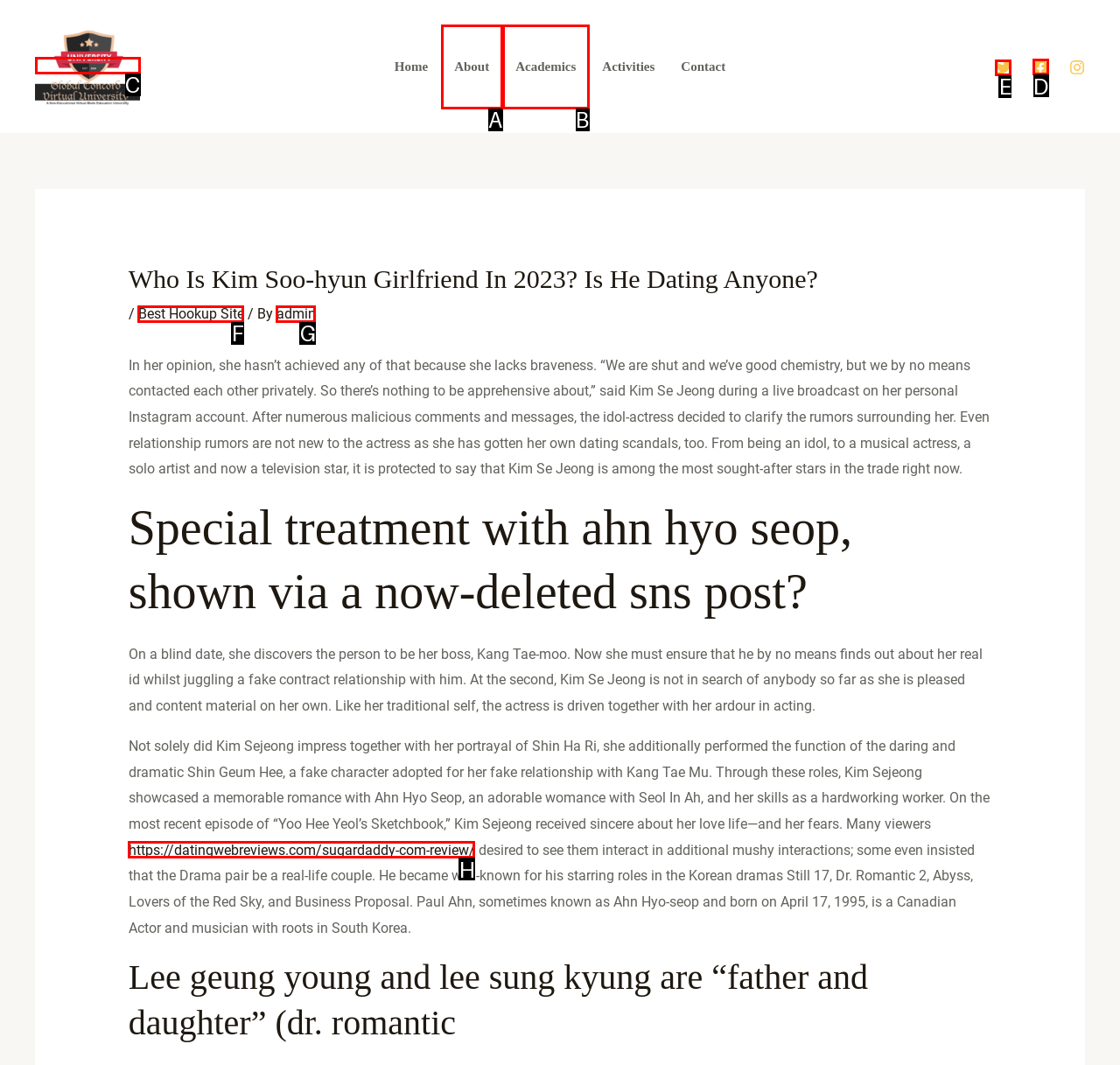Point out the option that needs to be clicked to fulfill the following instruction: Follow the 'Twitter' link
Answer with the letter of the appropriate choice from the listed options.

E